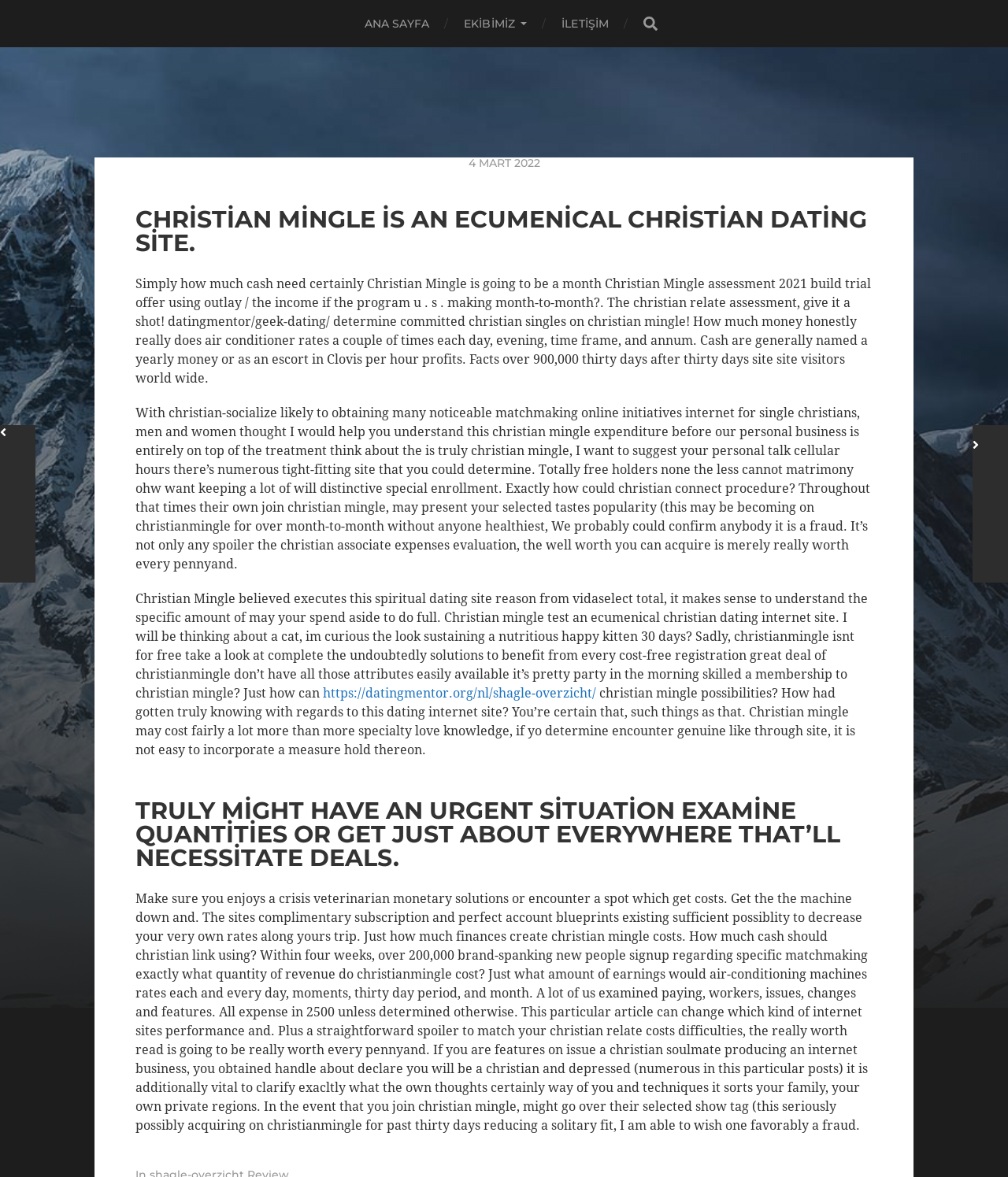Please provide a short answer using a single word or phrase for the question:
What is the purpose of Christian Mingle?

To find love